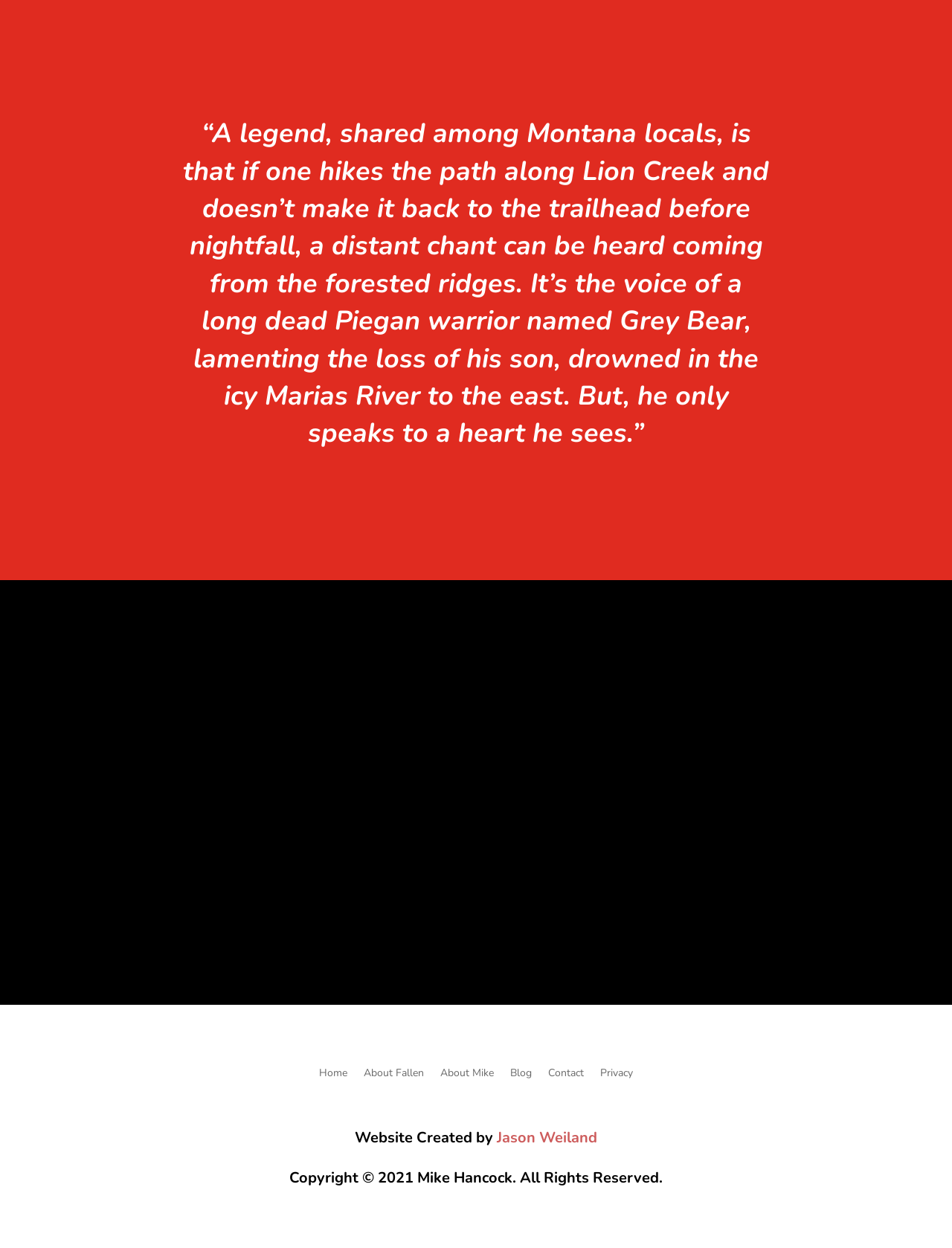Find the bounding box coordinates of the element you need to click on to perform this action: 'View the privacy policy'. The coordinates should be represented by four float values between 0 and 1, in the format [left, top, right, bottom].

[0.63, 0.856, 0.665, 0.869]